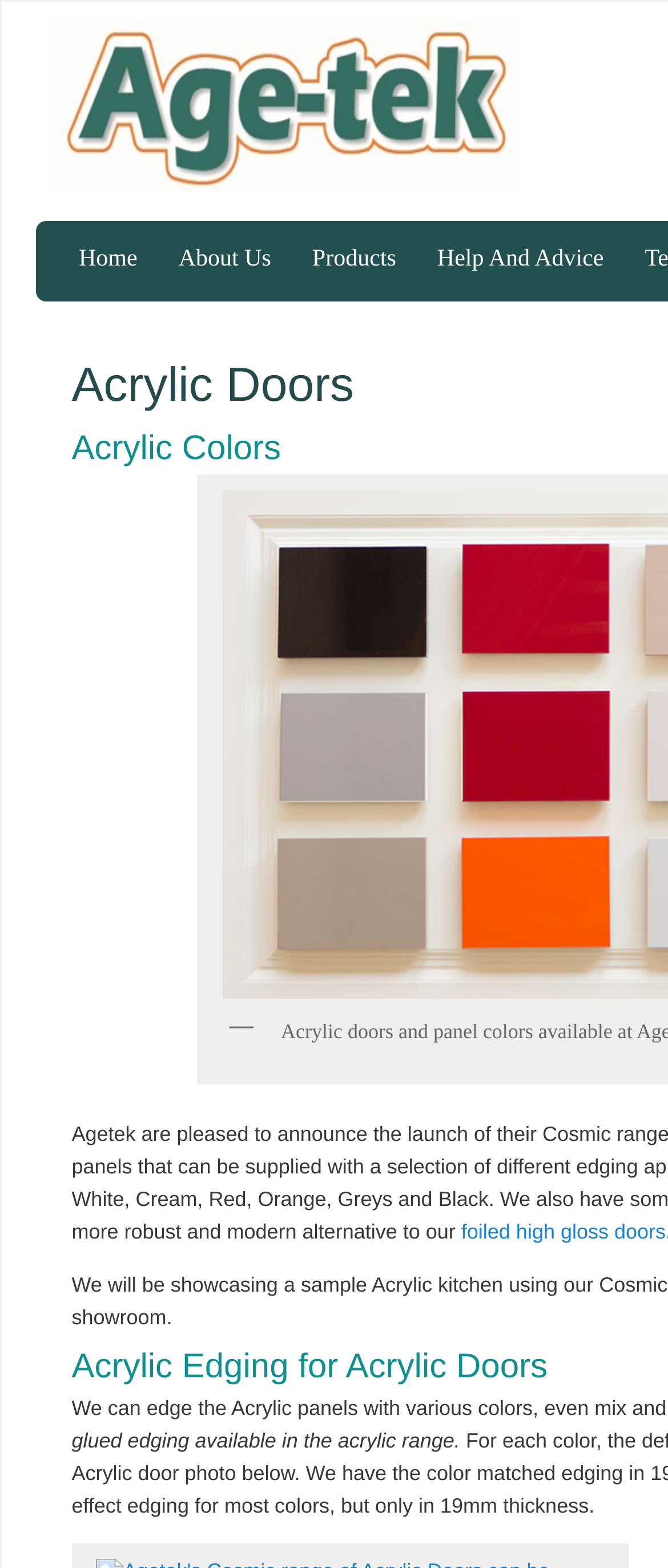What is the last item in the Help And Advice section?
Based on the image, provide your answer in one word or phrase.

foiled high gloss doors